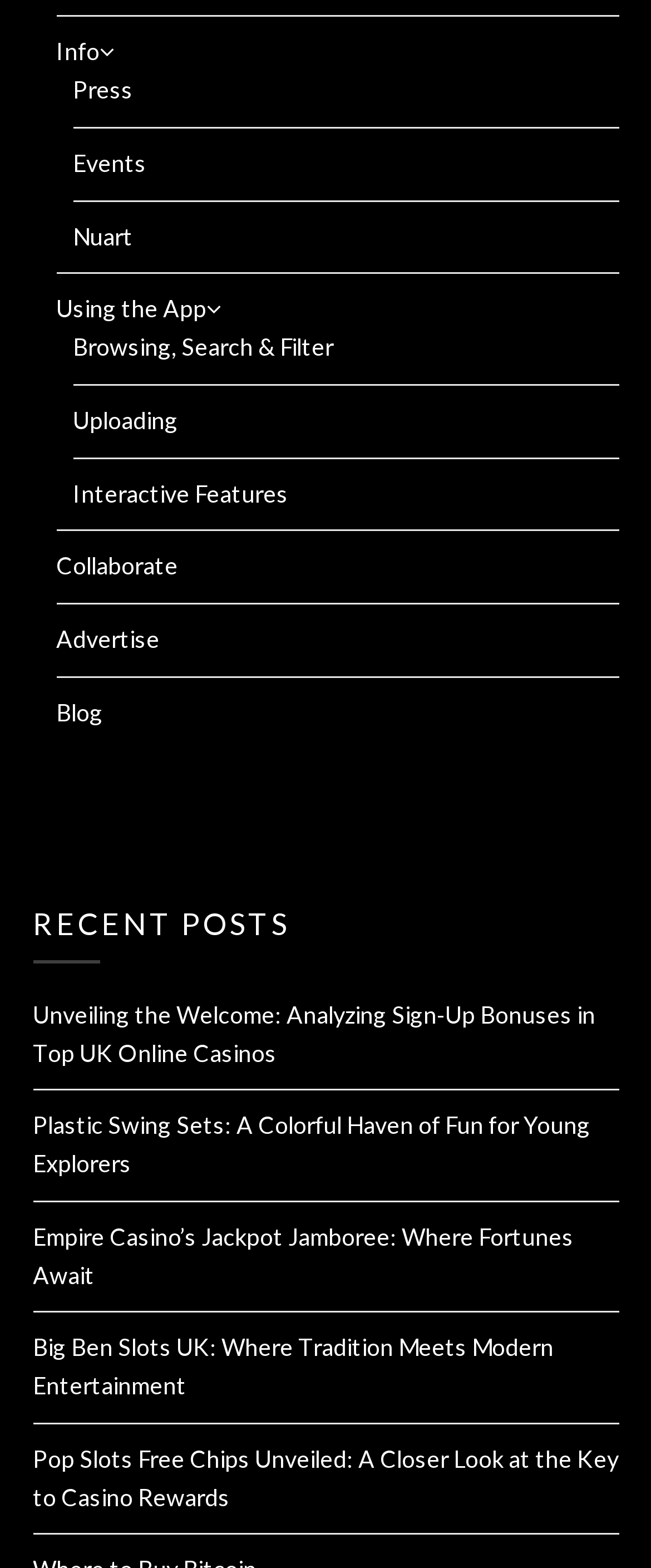Respond to the question below with a single word or phrase:
What is the first link on the top left?

Info